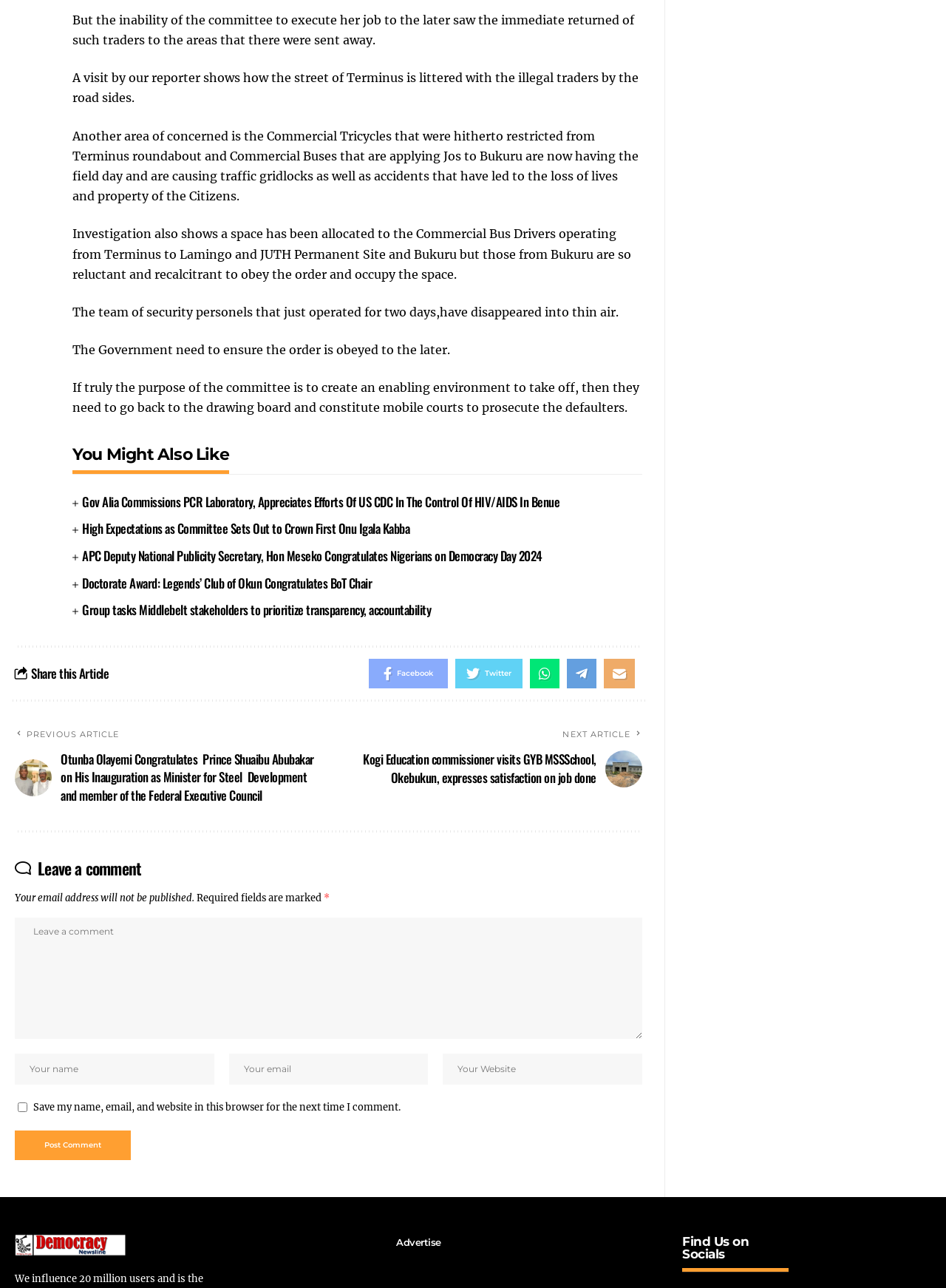Respond to the question with just a single word or phrase: 
What can be done to prosecute defaulters?

Constitute mobile courts